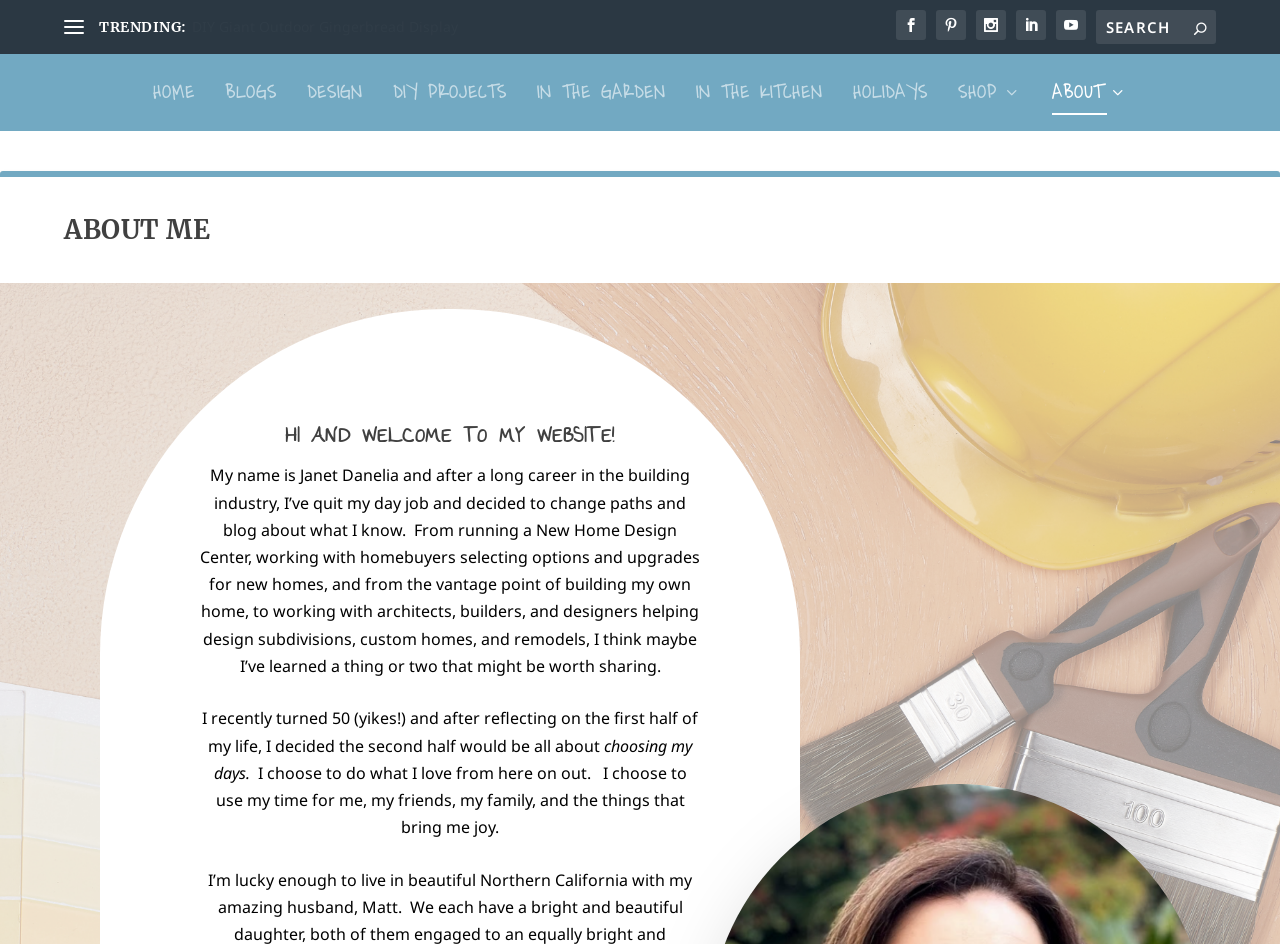Determine the bounding box coordinates for the clickable element required to fulfill the instruction: "Search for something". Provide the coordinates as four float numbers between 0 and 1, i.e., [left, top, right, bottom].

[0.856, 0.011, 0.95, 0.047]